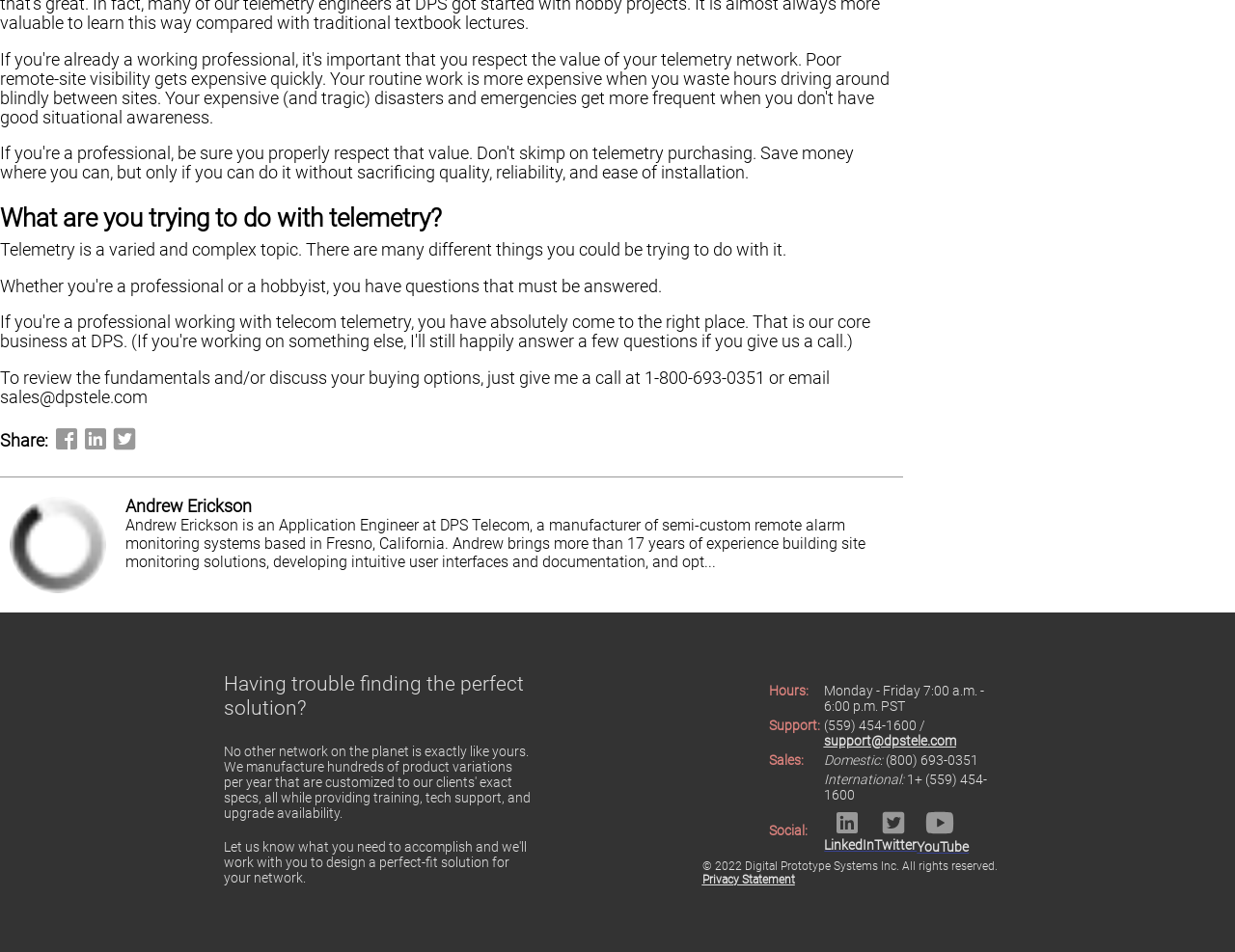What is the contact number for sales?
Please provide a single word or phrase as your answer based on the screenshot.

1-800-693-0351